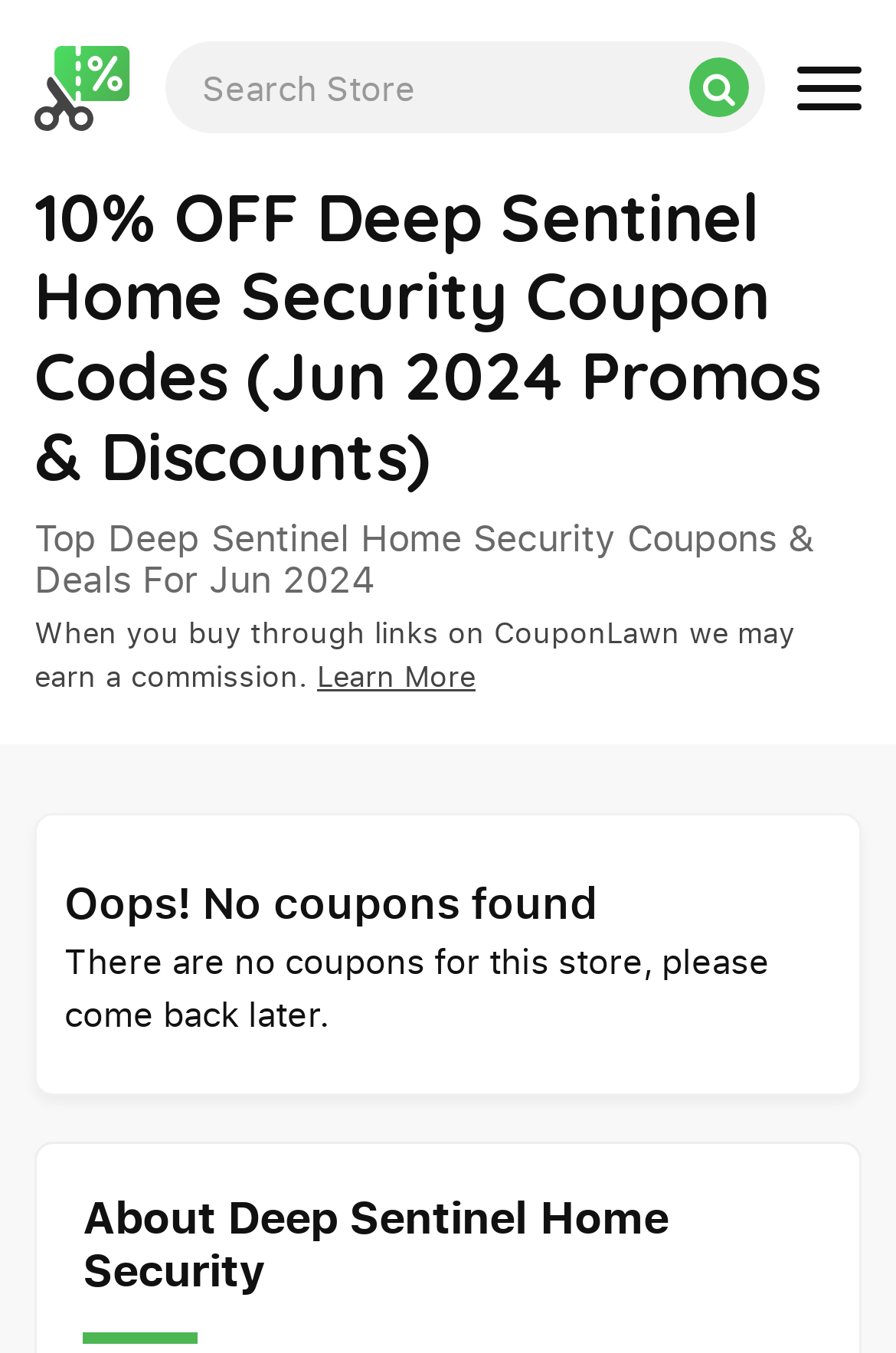Answer this question using a single word or a brief phrase:
What is the maximum discount offered on this webpage?

15% Off